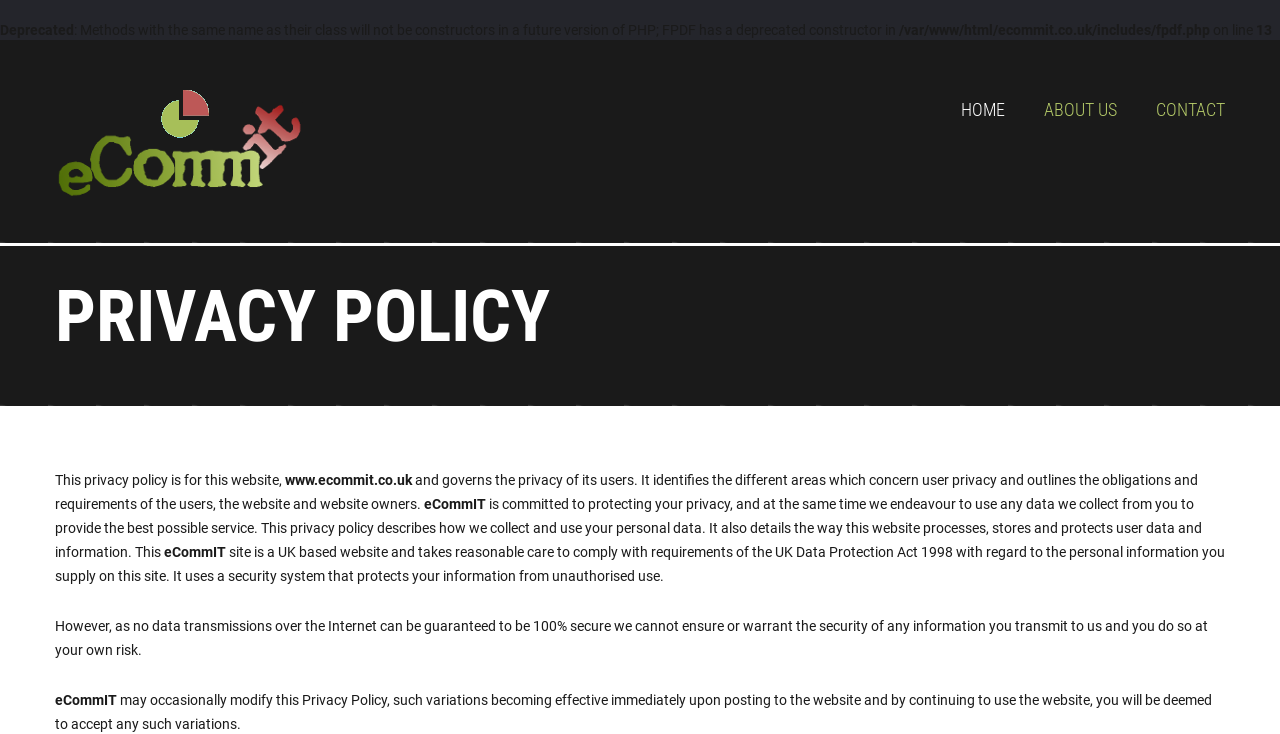How does the website ensure data security?
Please analyze the image and answer the question with as much detail as possible.

According to the privacy policy section, the website uses a security system to protect user information from unauthorized use, although it notes that no data transmissions over the Internet can be guaranteed to be 100% secure.